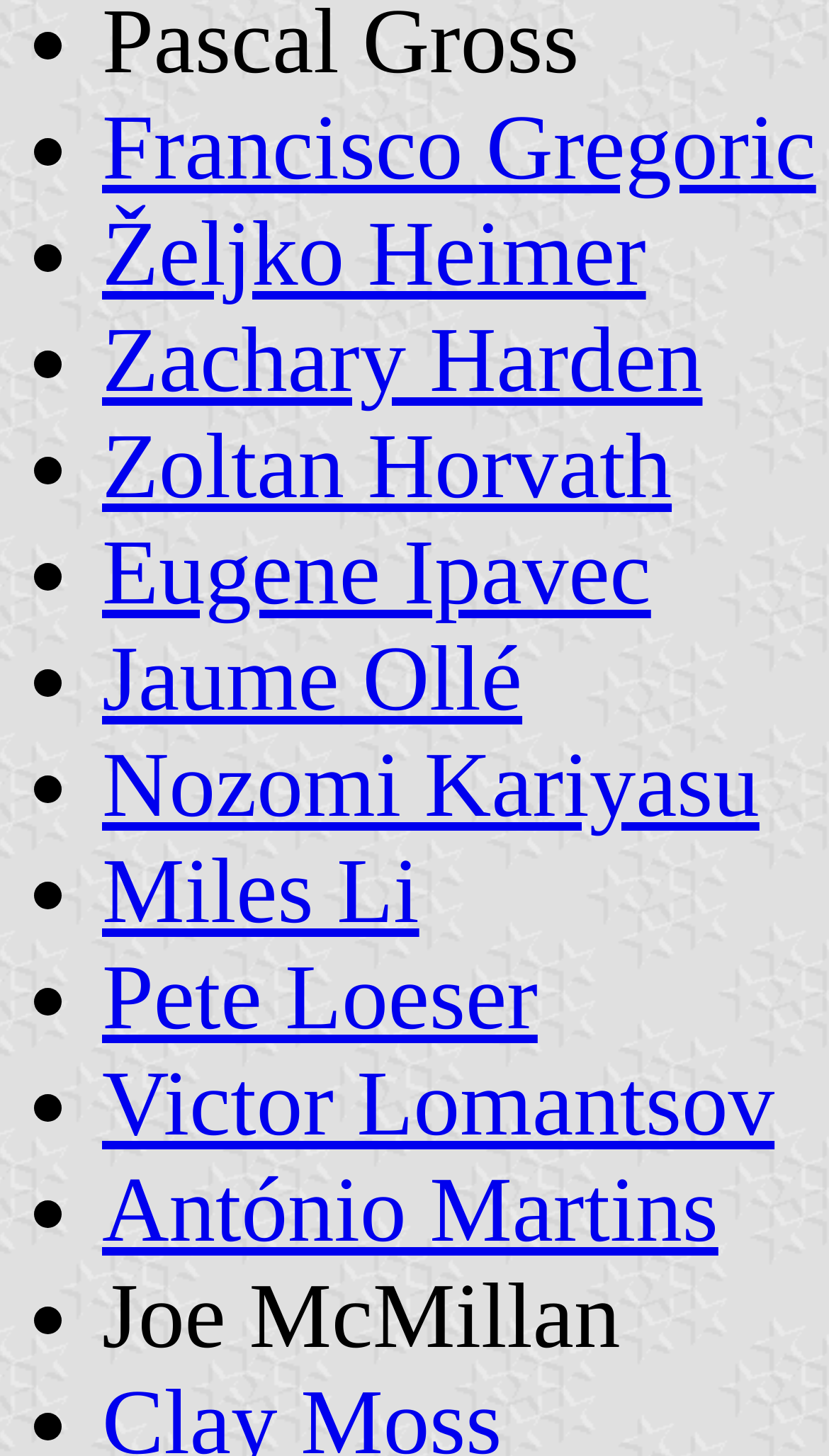Please identify the bounding box coordinates of the area that needs to be clicked to follow this instruction: "access Eugene Ipavec's page".

[0.123, 0.359, 0.785, 0.429]